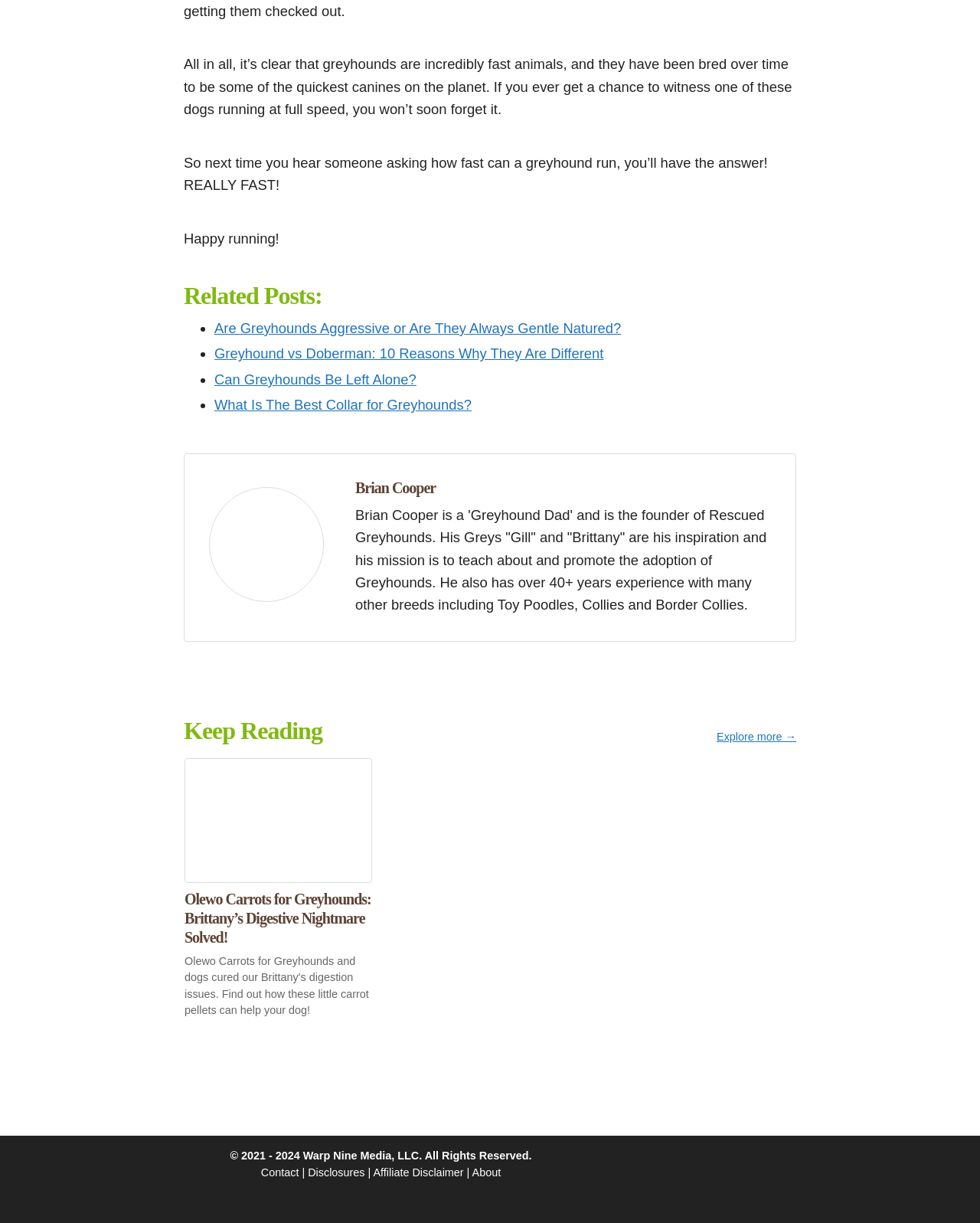Find the bounding box coordinates of the element to click in order to complete this instruction: "Contact us". The bounding box coordinates must be four float numbers between 0 and 1, denoted as [left, top, right, bottom].

[0.266, 0.954, 0.305, 0.964]